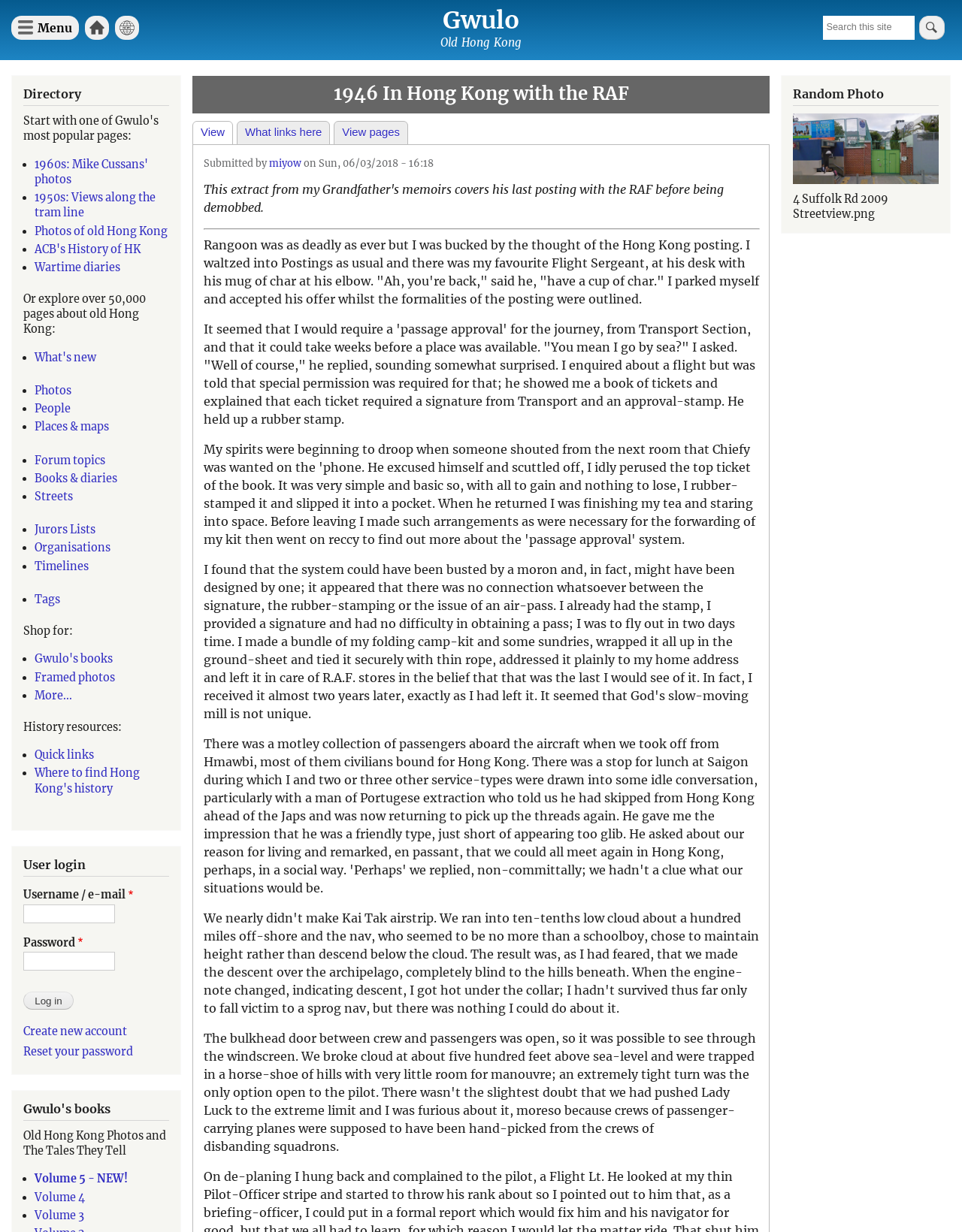Please determine the bounding box coordinates for the element that should be clicked to follow these instructions: "Explore 1960s: Mike Cussans' photos".

[0.036, 0.128, 0.154, 0.151]